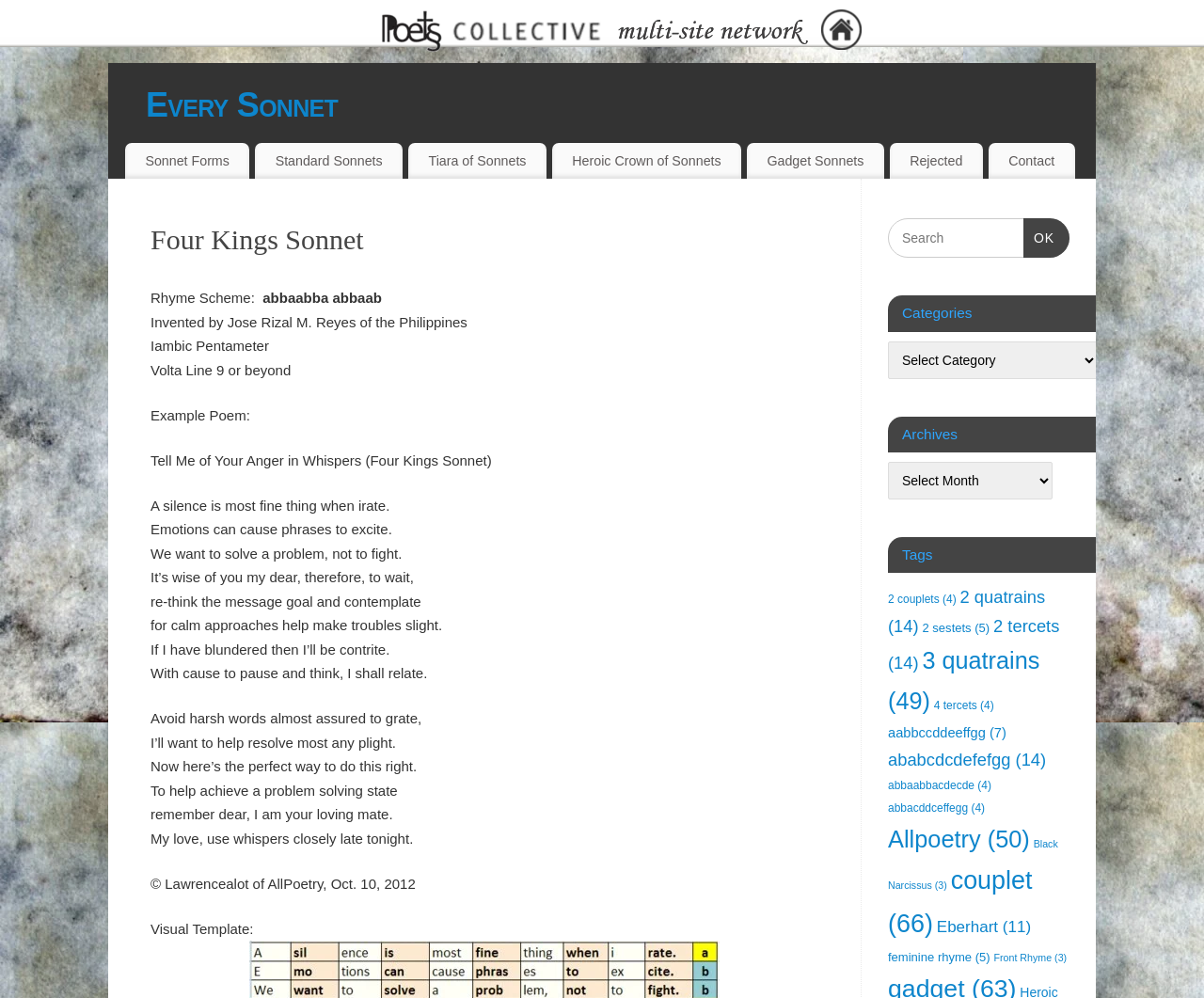Given the description of the UI element: "aabbccddeeffgg (7)", predict the bounding box coordinates in the form of [left, top, right, bottom], with each value being a float between 0 and 1.

[0.738, 0.727, 0.836, 0.742]